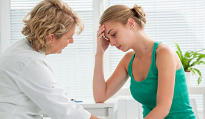Please reply with a single word or brief phrase to the question: 
What is the source of light in the room?

Sunlight